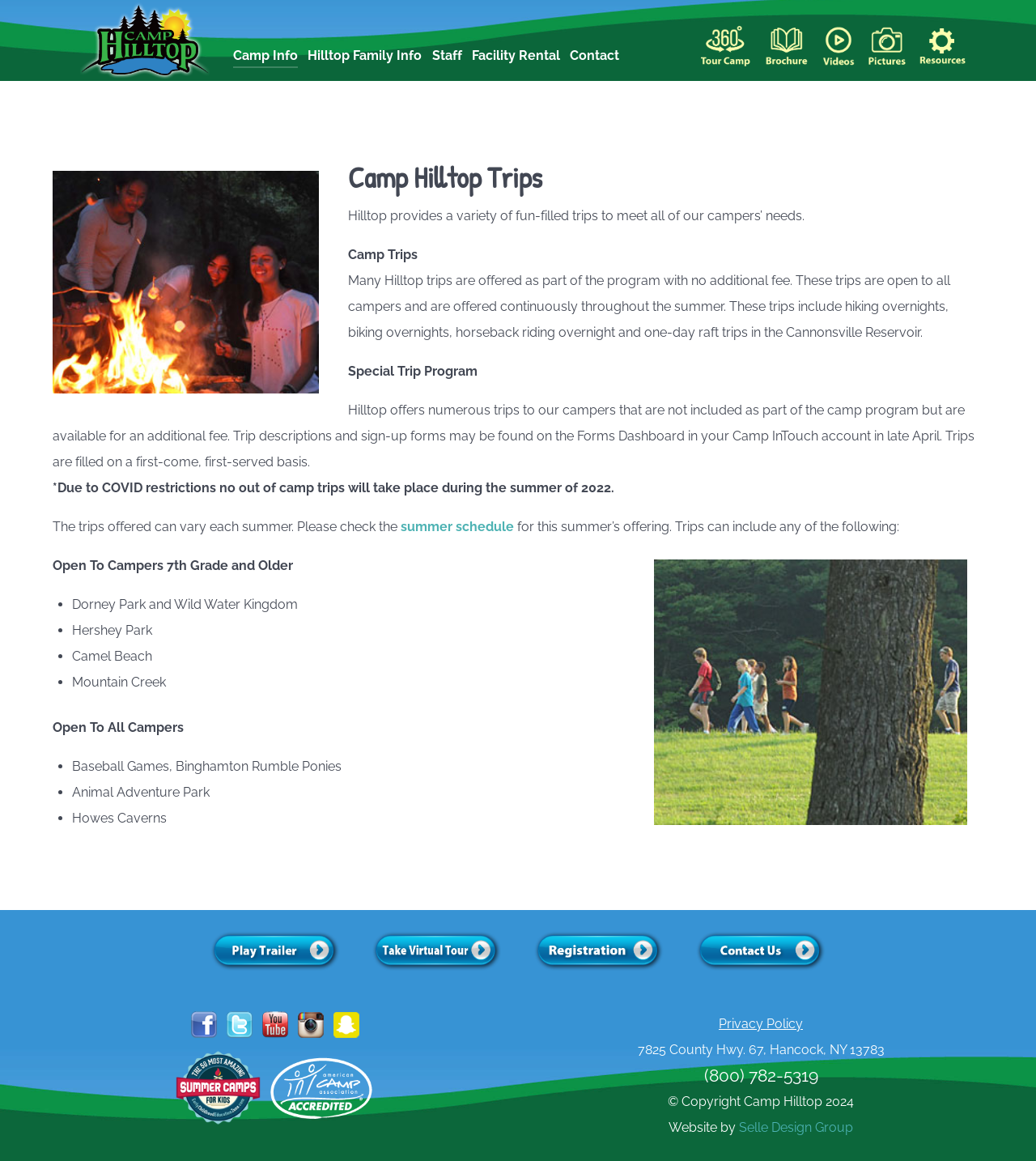Please locate and generate the primary heading on this webpage.

Camp Hilltop Trips